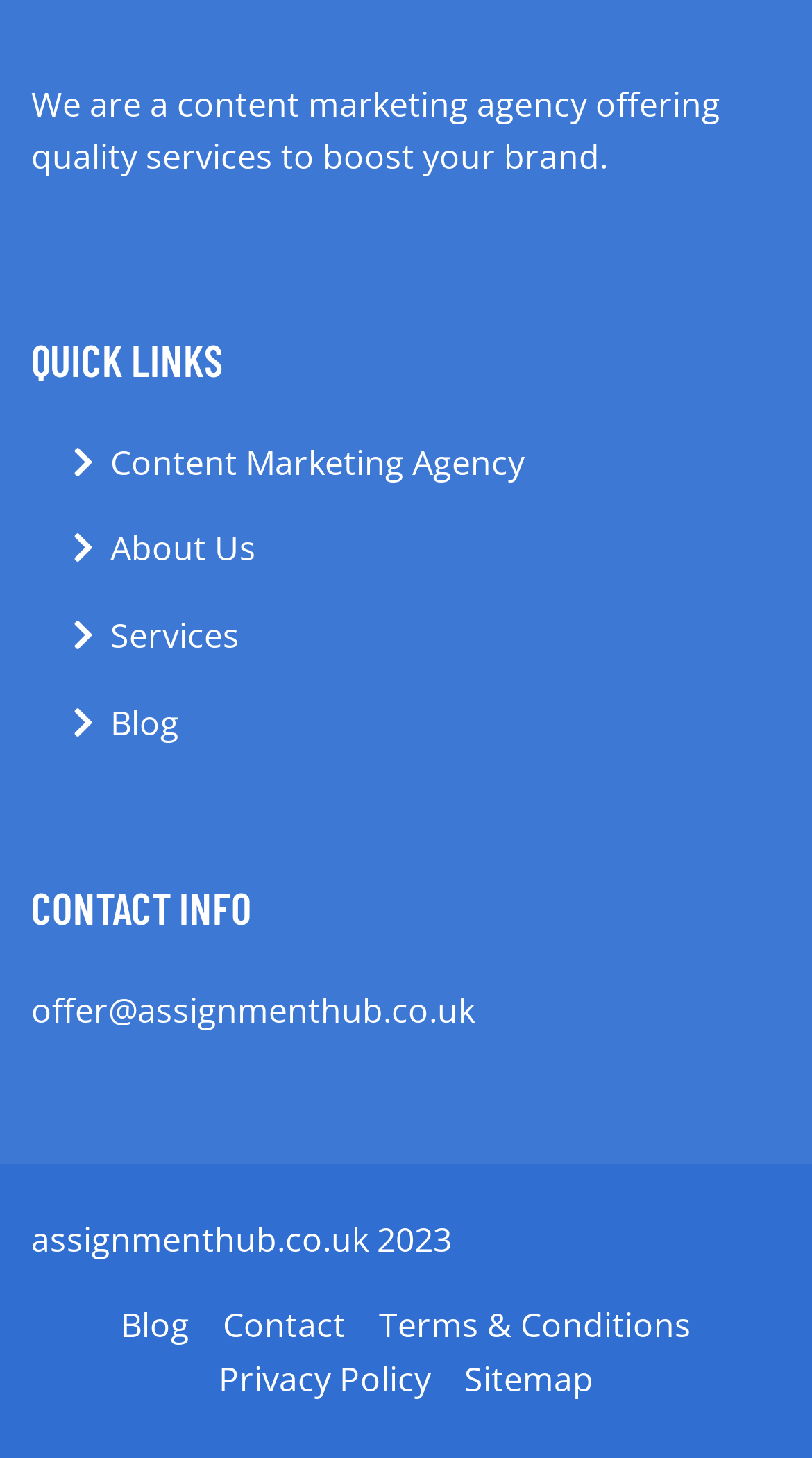Locate the bounding box coordinates of the area where you should click to accomplish the instruction: "view the terms and conditions".

[0.446, 0.892, 0.872, 0.928]